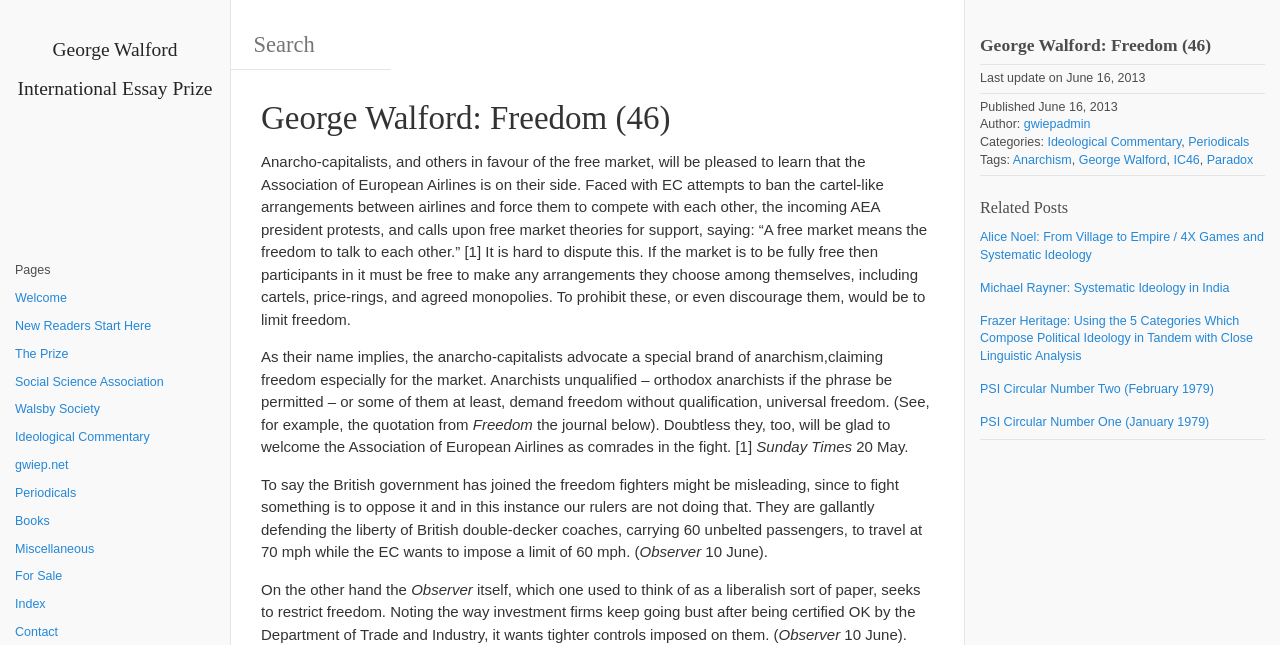What is the date of the last update of the webpage?
Provide a detailed and well-explained answer to the question.

I found the answer by looking at the static text element with the text 'Last update on June 16, 2013' which is located at the bottom of the webpage.